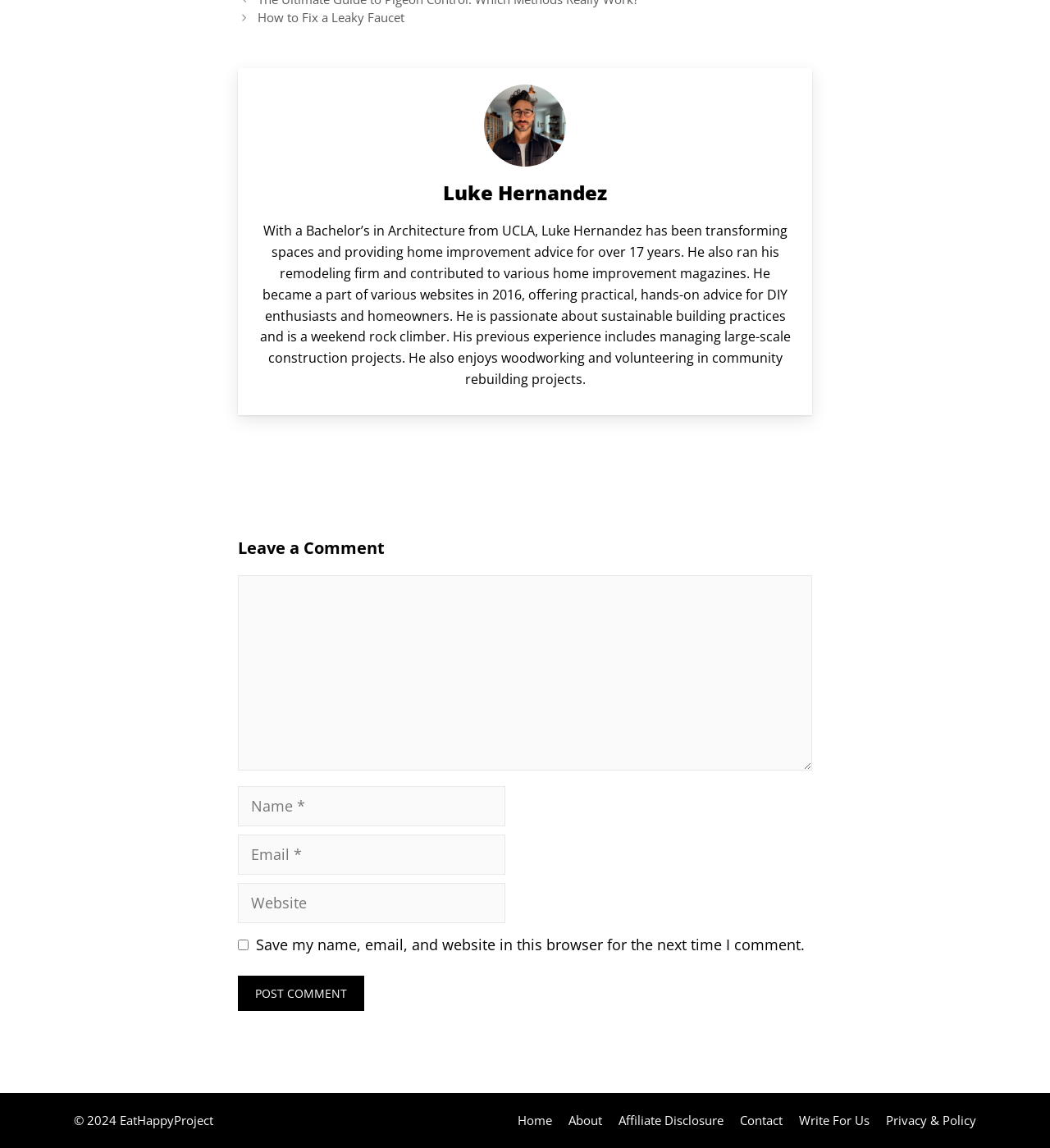Give the bounding box coordinates for this UI element: "Affiliate Disclosure". The coordinates should be four float numbers between 0 and 1, arranged as [left, top, right, bottom].

[0.589, 0.969, 0.689, 0.983]